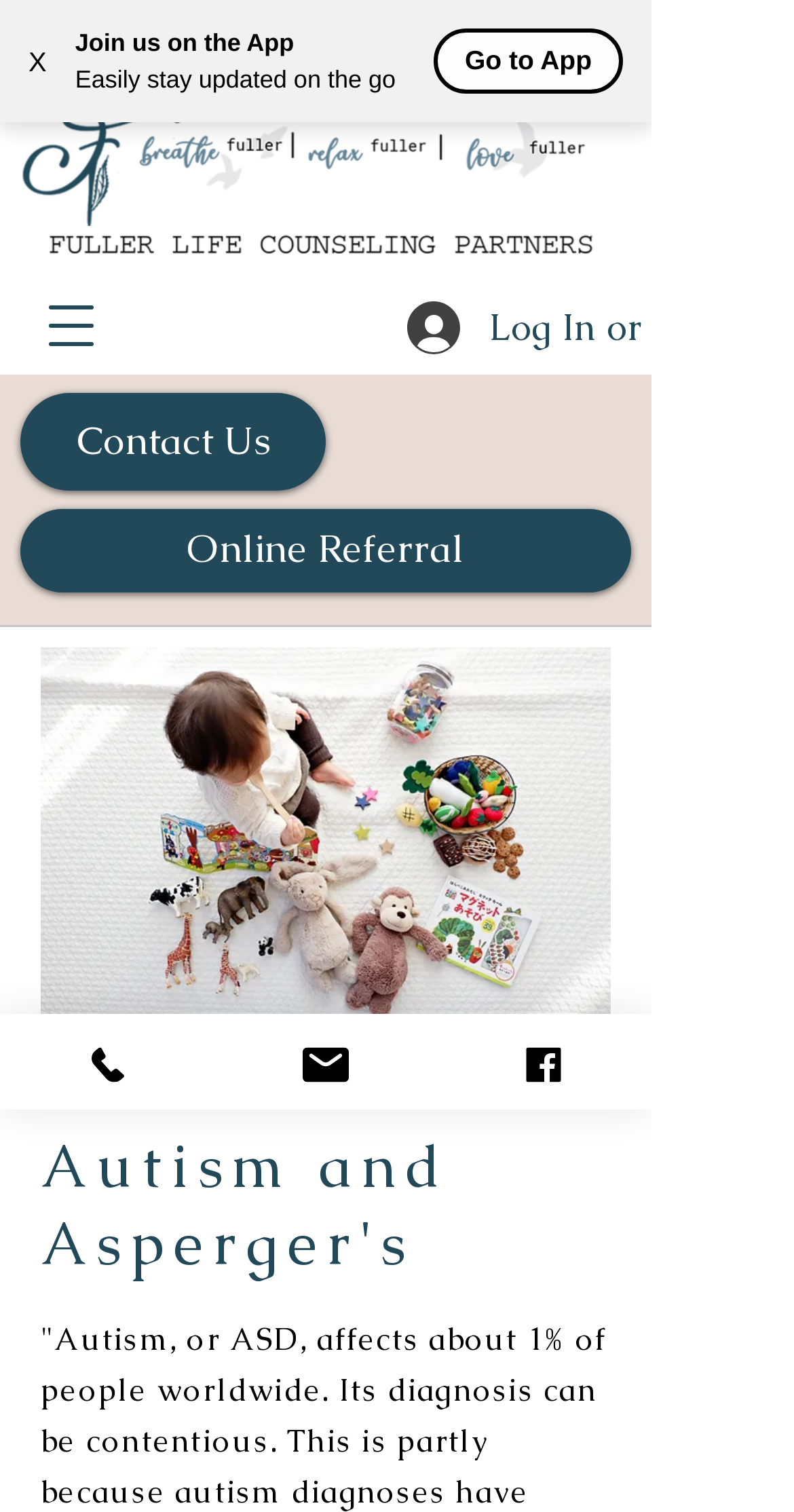Locate the bounding box coordinates of the clickable area needed to fulfill the instruction: "Contact Us".

[0.026, 0.26, 0.41, 0.325]